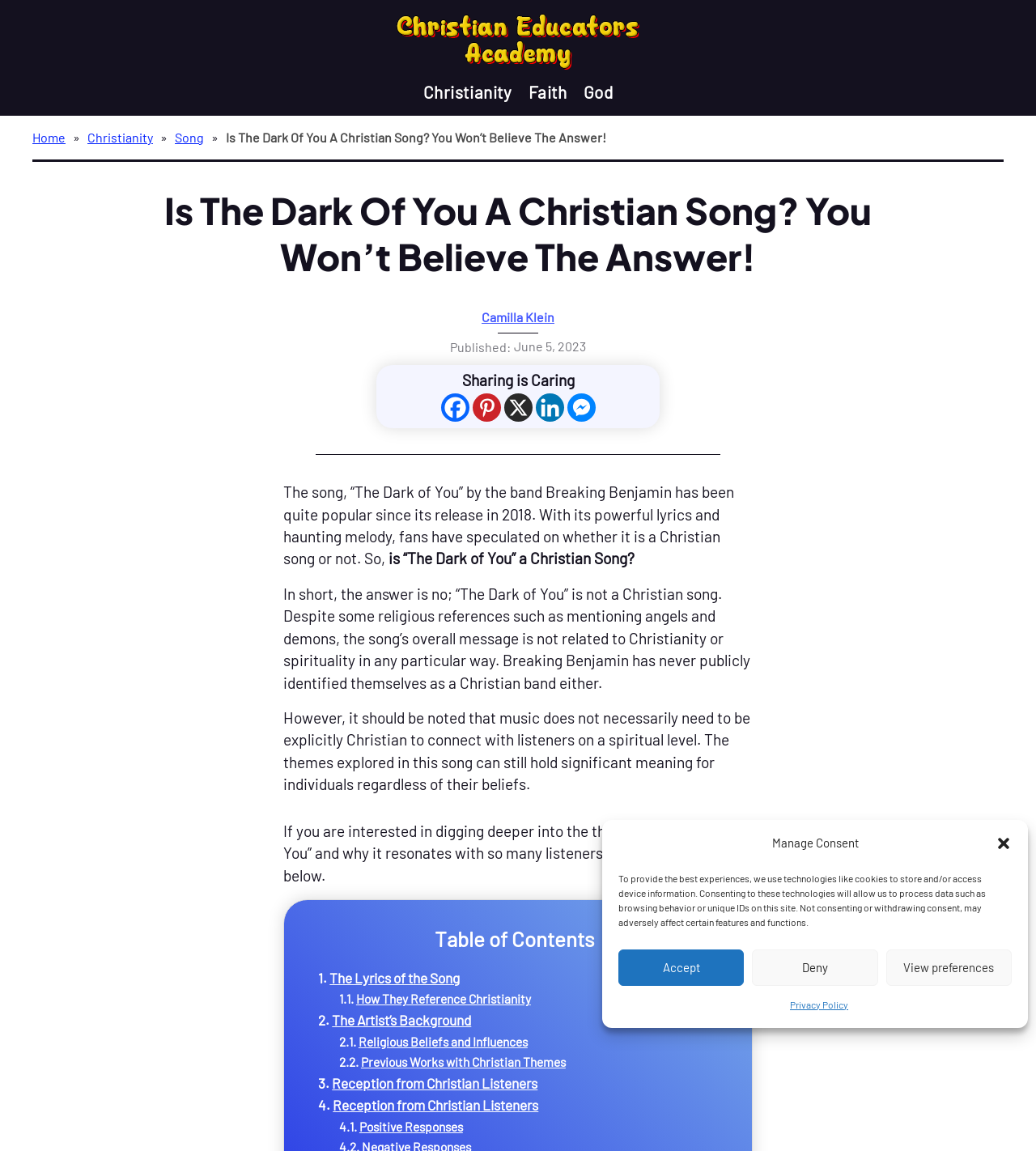Based on the provided description, "How They Reference Christianity", find the bounding box of the corresponding UI element in the screenshot.

[0.327, 0.973, 0.512, 0.99]